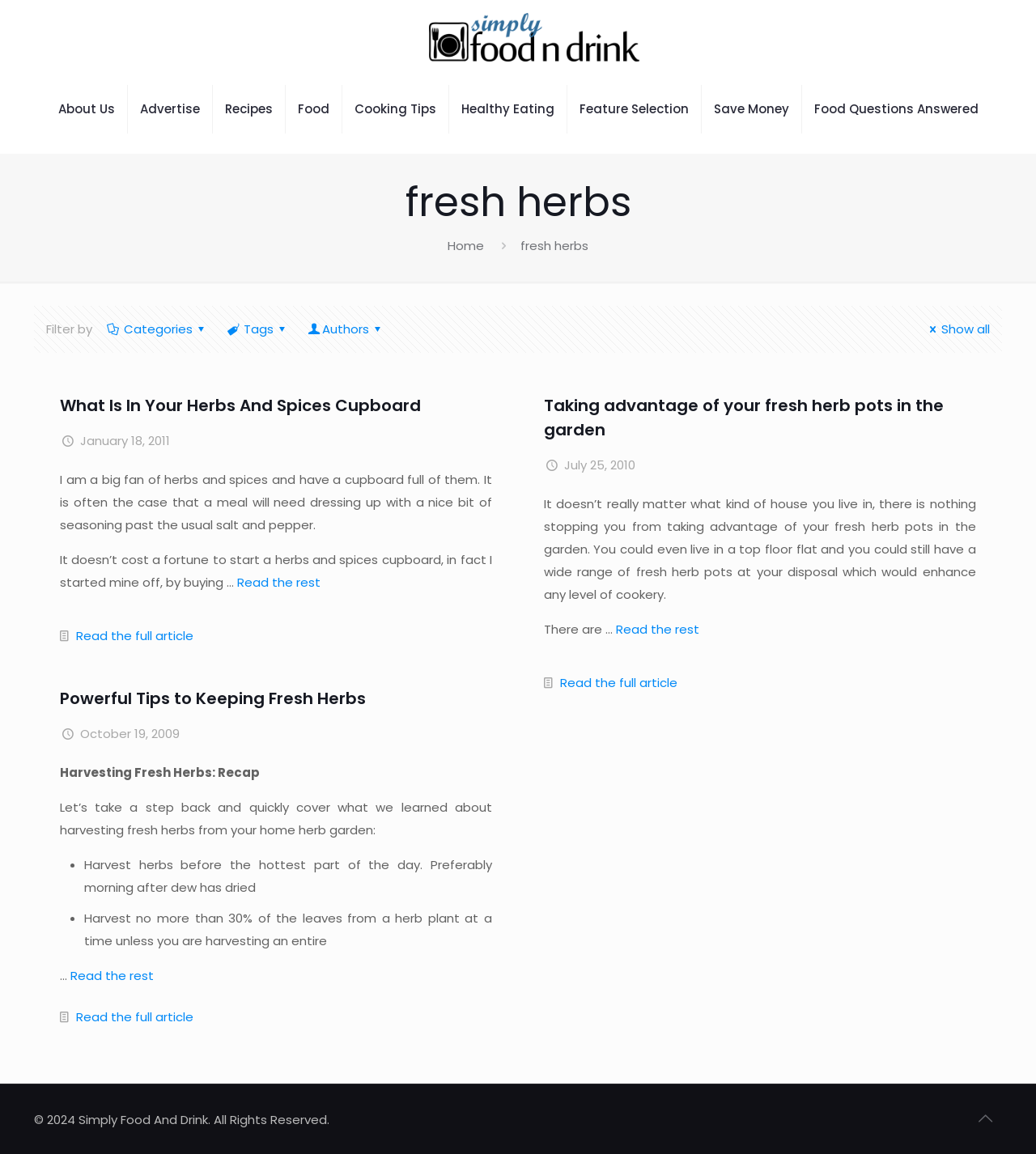How many links are in the main menu?
Look at the image and answer with only one word or phrase.

9